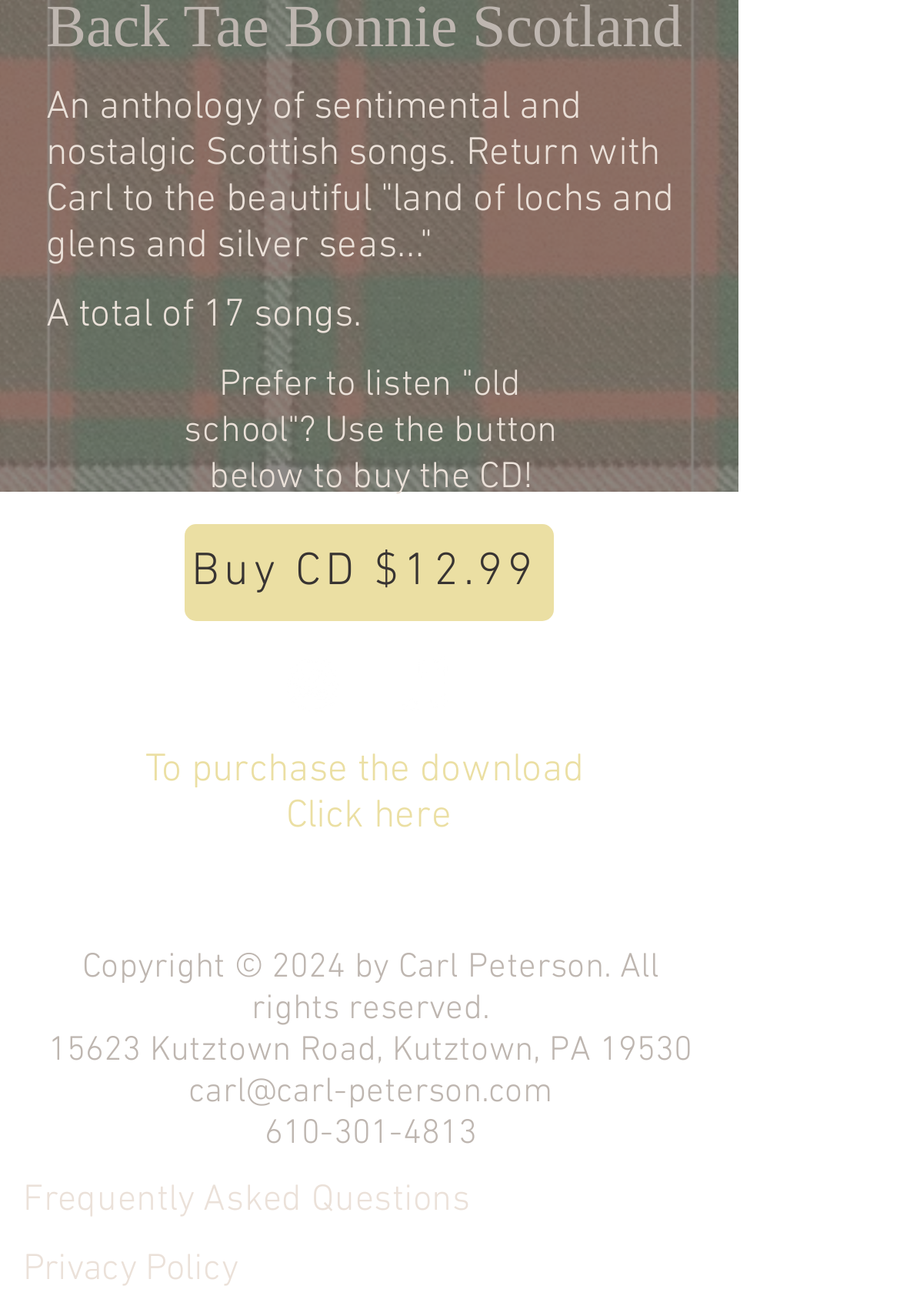Bounding box coordinates are specified in the format (top-left x, top-left y, bottom-right x, bottom-right y). All values are floating point numbers bounded between 0 and 1. Please provide the bounding box coordinate of the region this sentence describes: aria-label="Spotify"

[0.303, 0.49, 0.392, 0.551]